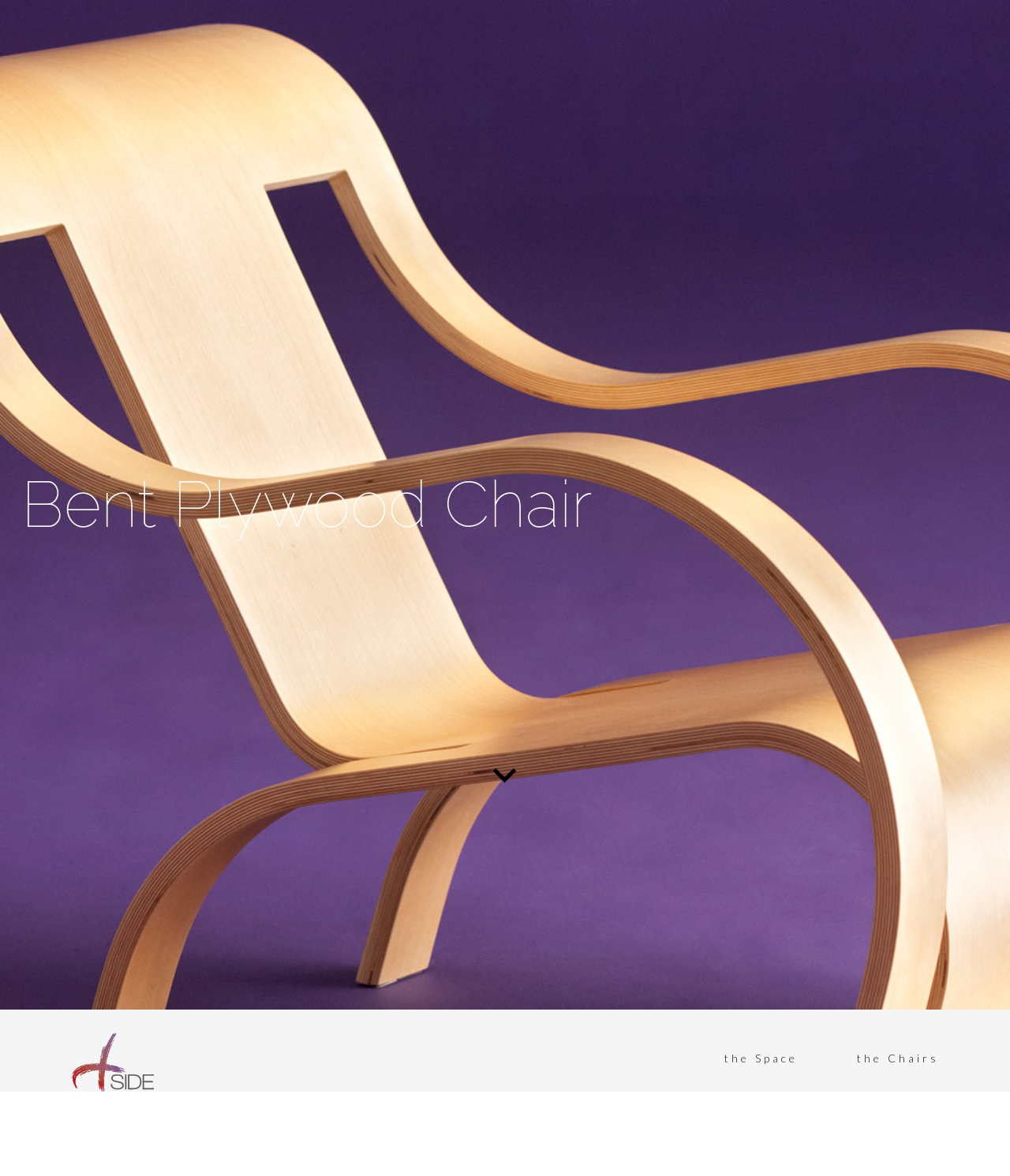What is the shape of the chair in the image?
Examine the webpage screenshot and provide an in-depth answer to the question.

I inferred this from the image element, which is a prominent element on the webpage, and the context of the webpage being about a chair gallery, suggesting that the image is of a bent plywood chair.